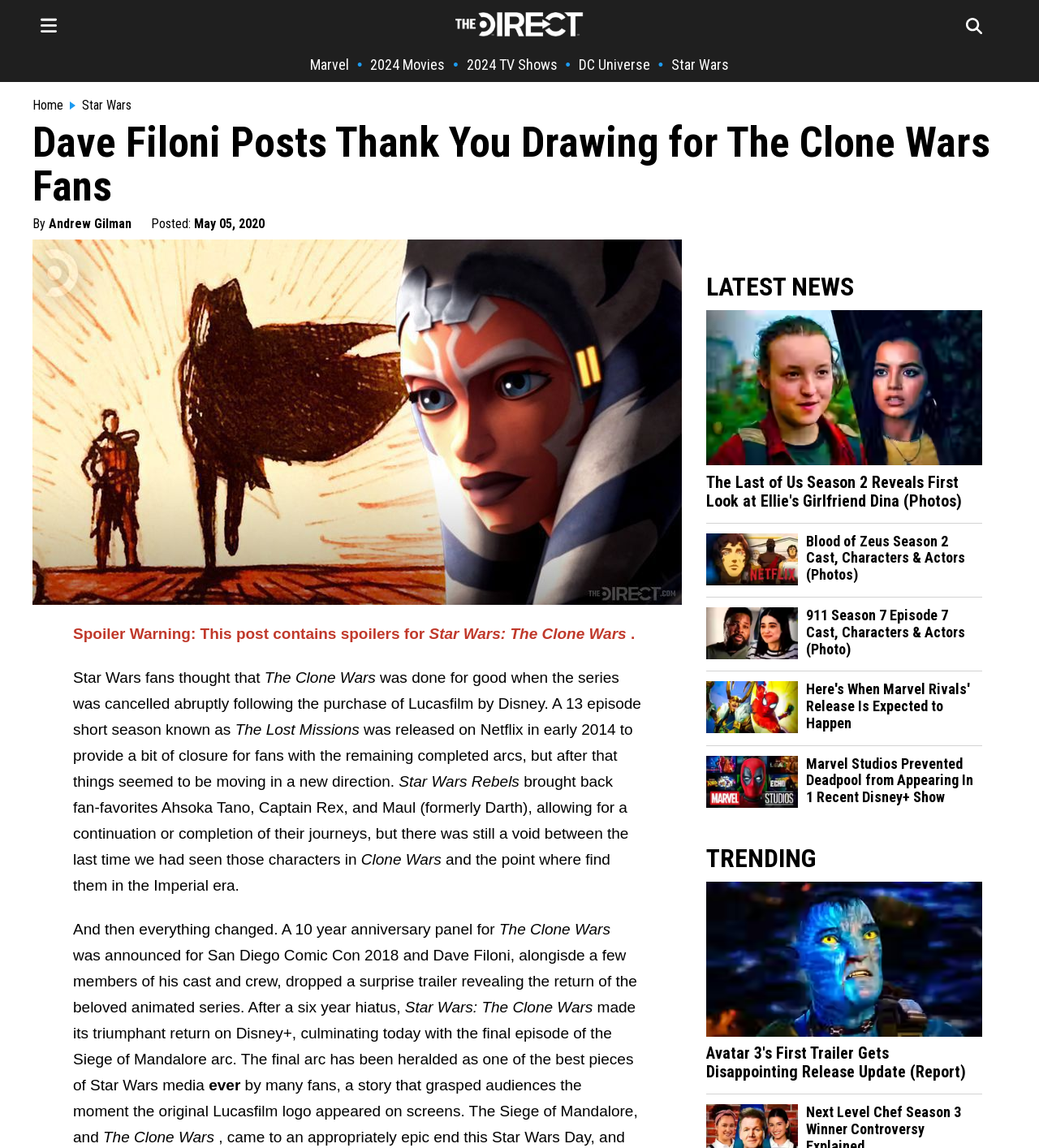Determine the bounding box coordinates of the region that needs to be clicked to achieve the task: "View the latest news".

[0.68, 0.237, 0.945, 0.263]